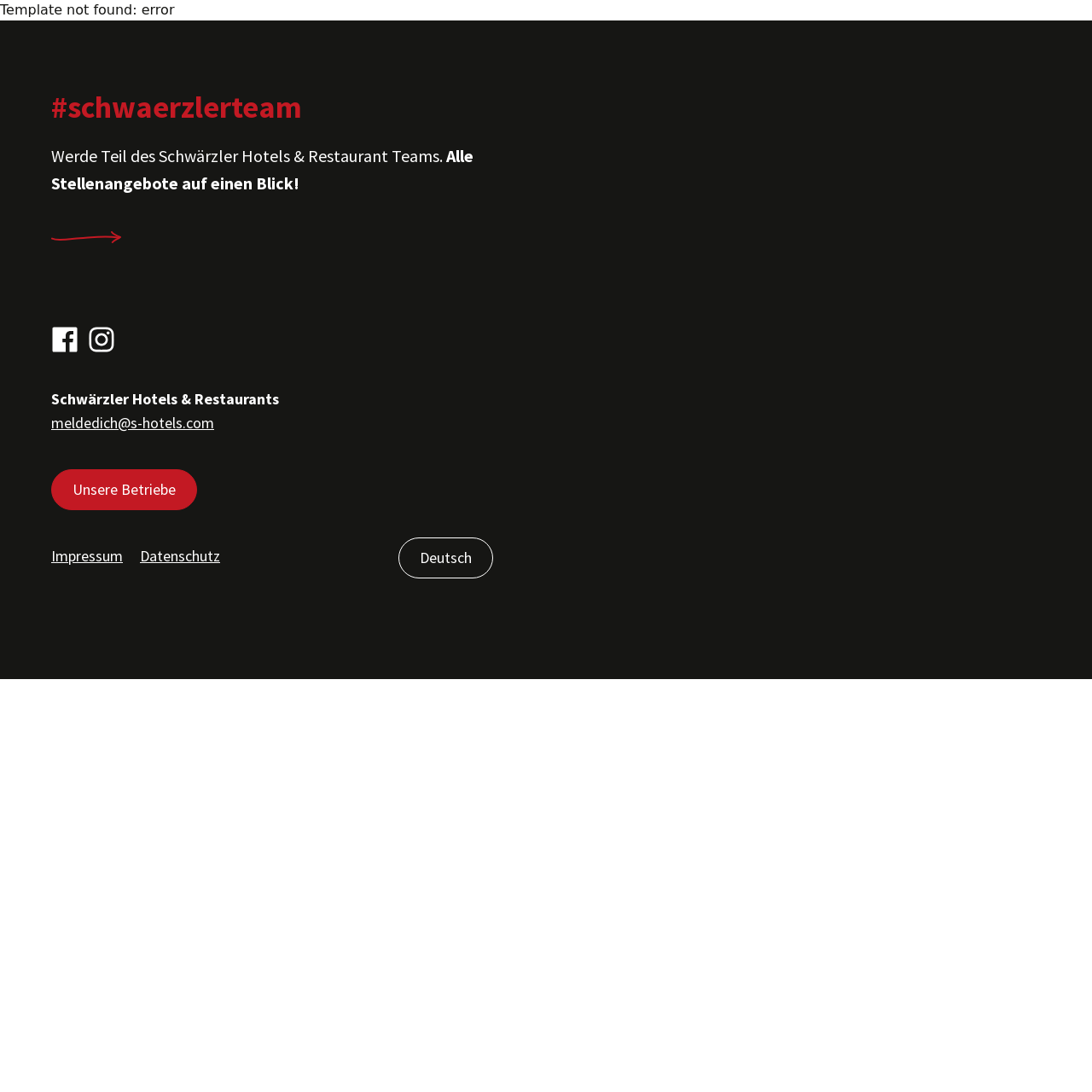Locate the bounding box coordinates of the element you need to click to accomplish the task described by this instruction: "Visit Facebook page".

[0.047, 0.298, 0.072, 0.323]